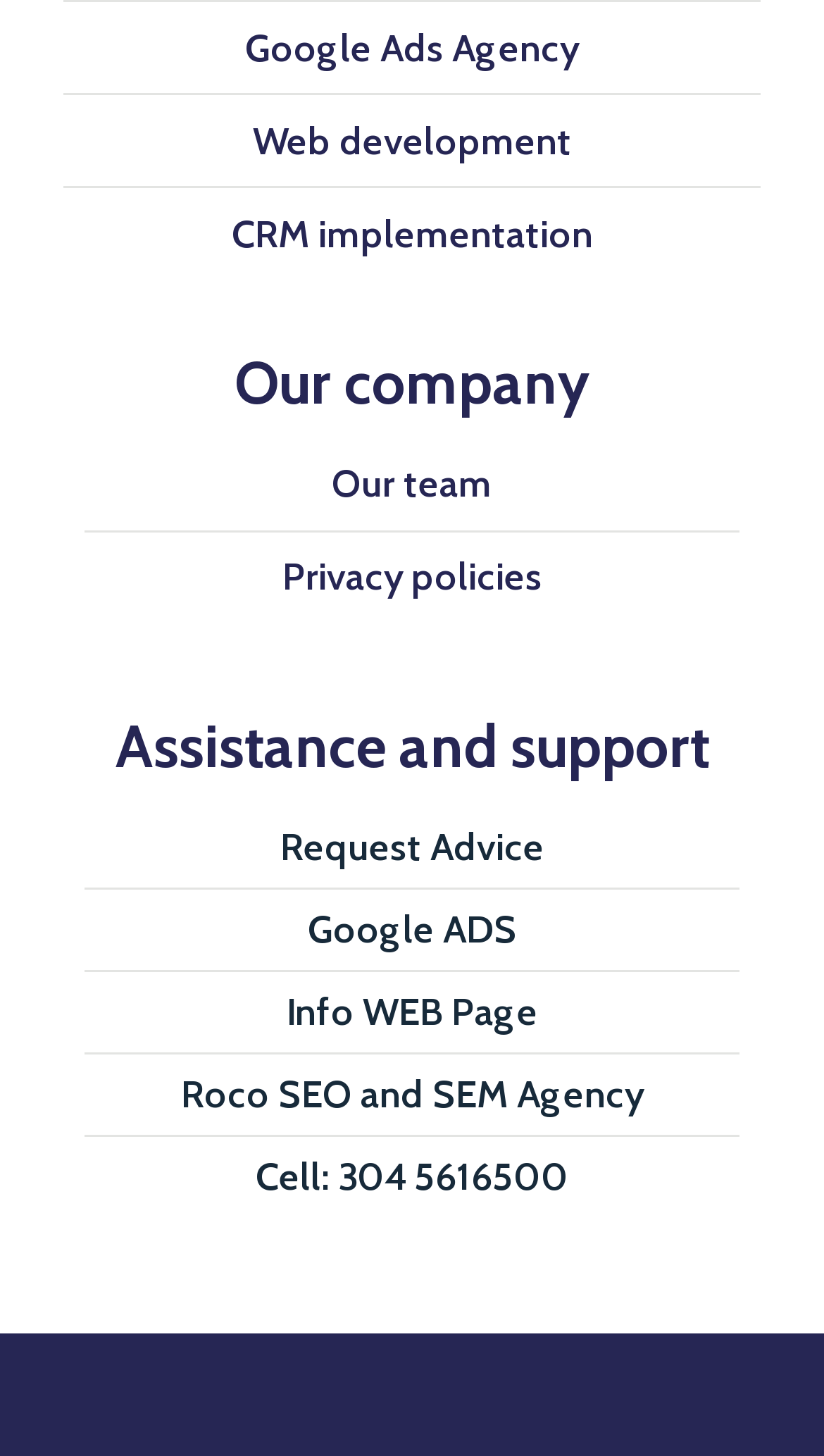Utilize the details in the image to give a detailed response to the question: What is the phone number provided?

I found the phone number by looking at the link with the text 'Cell: 304 5616500' which is located at the bottom of the webpage.